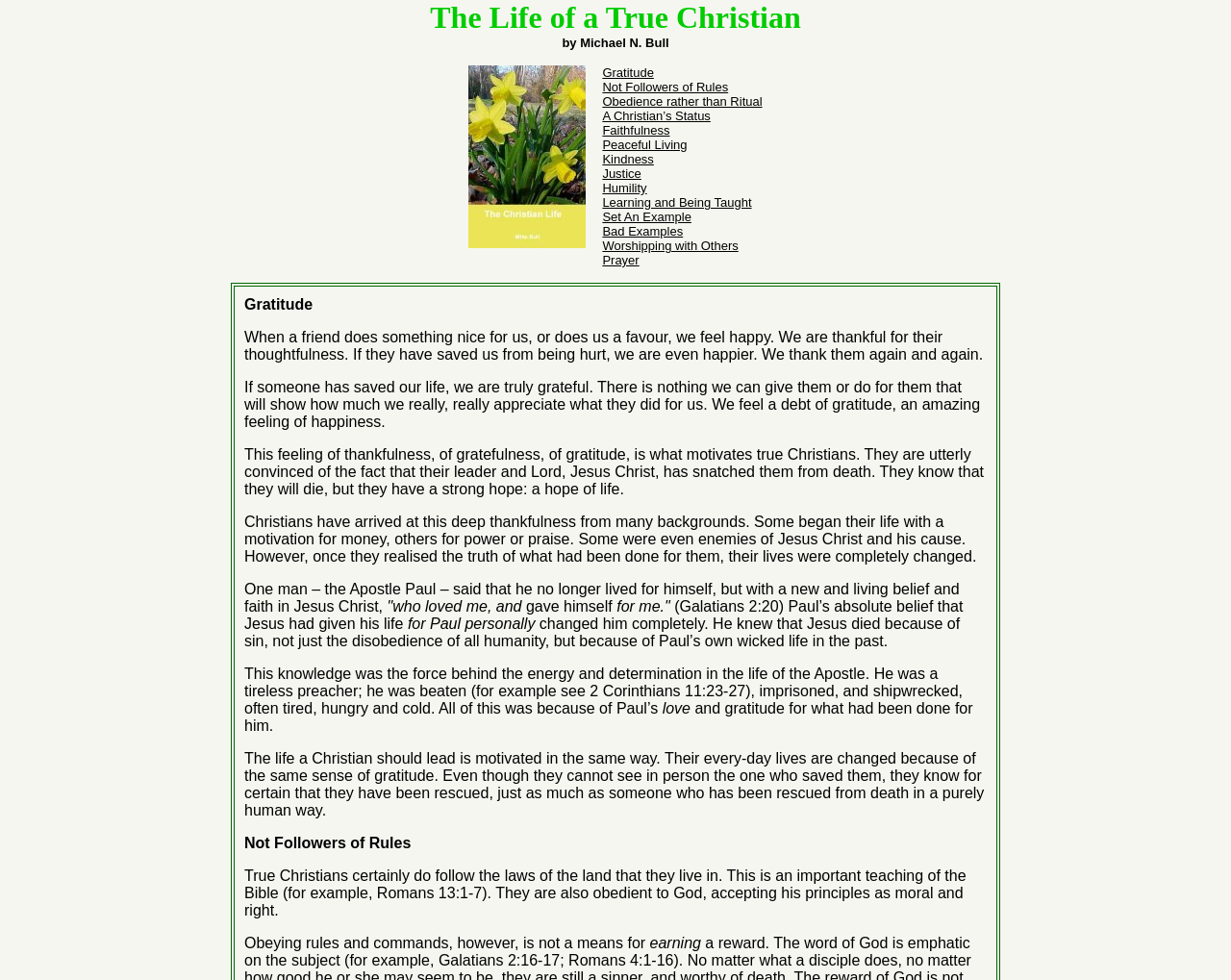Identify the bounding box coordinates for the element you need to click to achieve the following task: "click on Gratitude". The coordinates must be four float values ranging from 0 to 1, formatted as [left, top, right, bottom].

[0.489, 0.067, 0.531, 0.081]